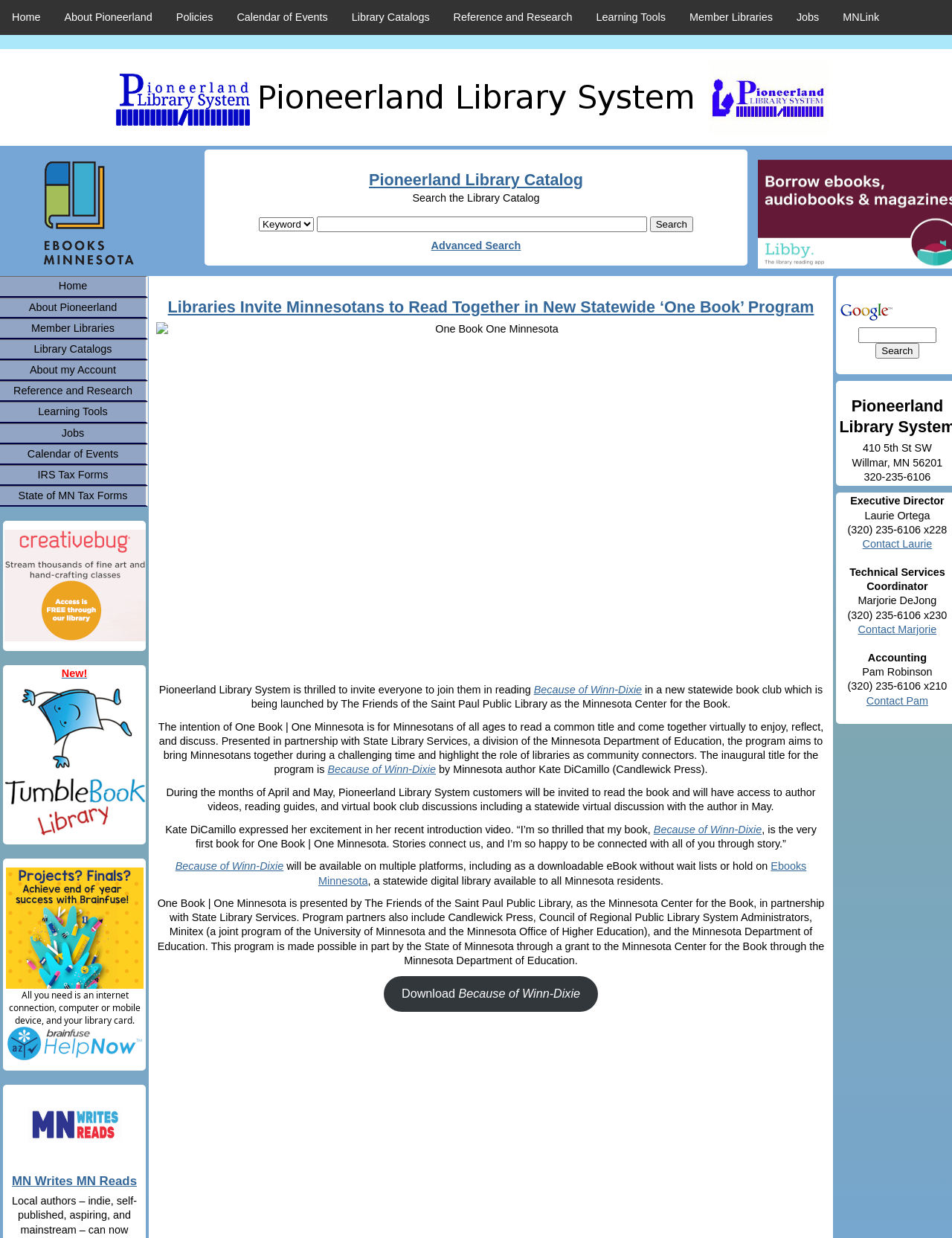Please reply to the following question using a single word or phrase: 
What is the name of the author of the book for the One Book | One Minnesota program?

Kate DiCamillo